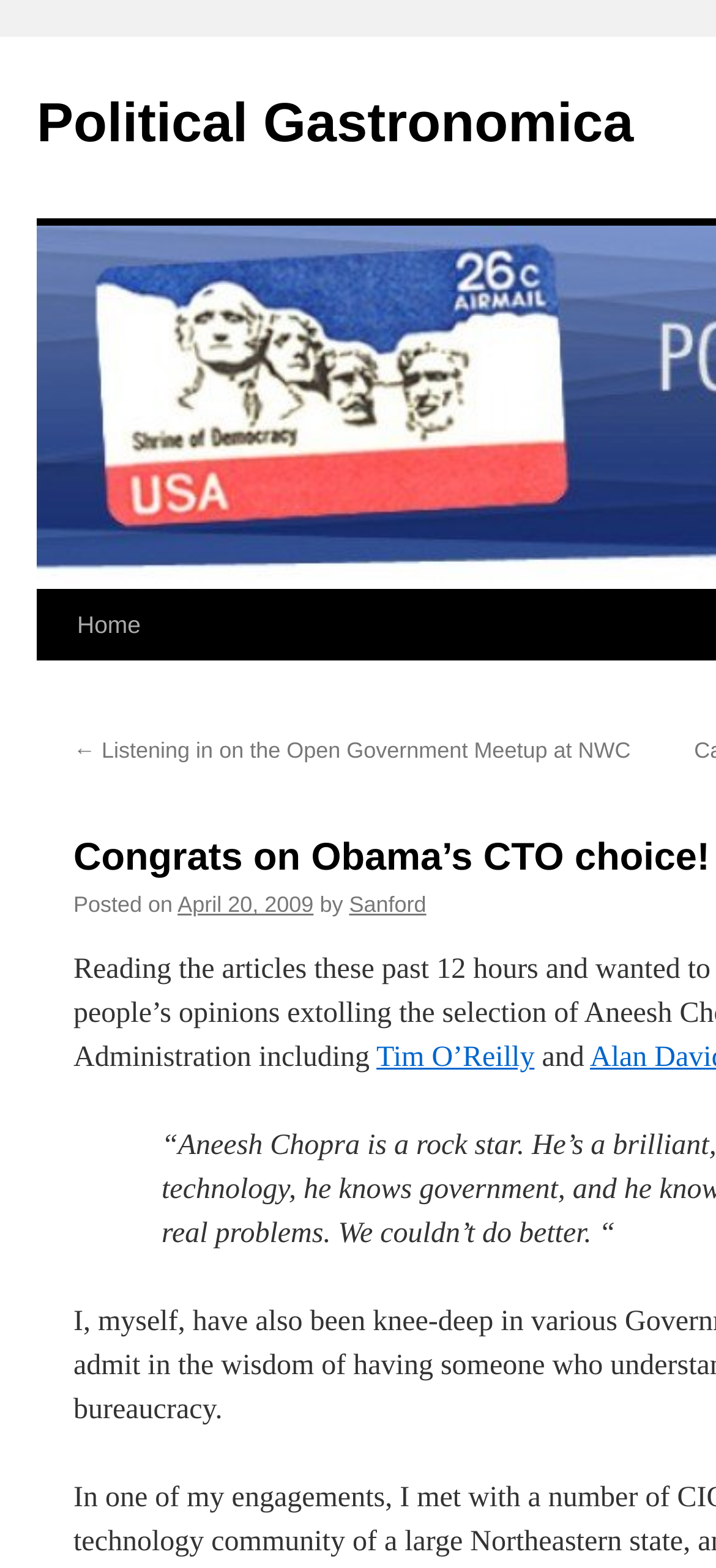Who is the author of the post?
Please provide a single word or phrase based on the screenshot.

Sanford